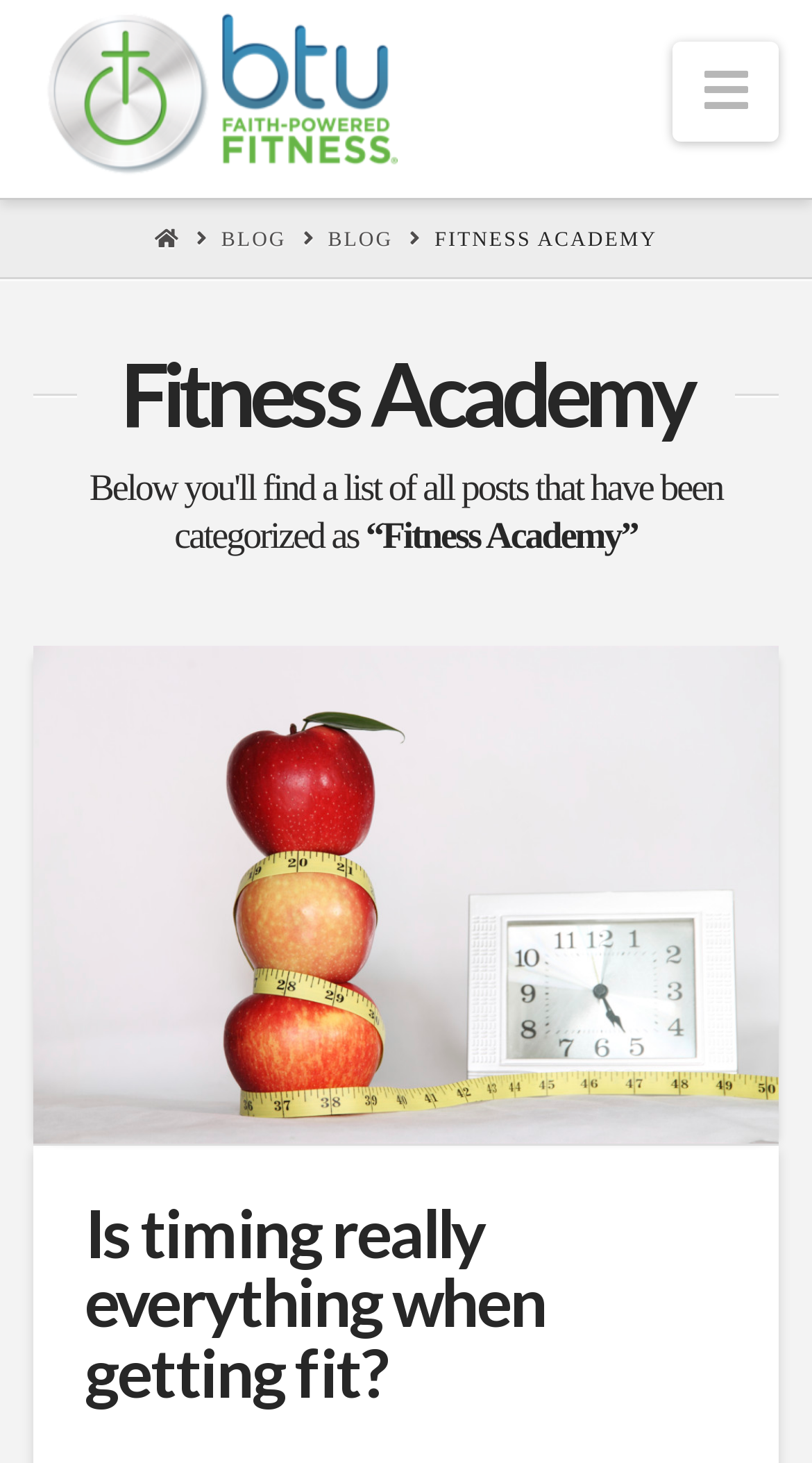Determine the bounding box coordinates of the clickable region to carry out the instruction: "Learn about Fitness Academy".

[0.535, 0.154, 0.809, 0.174]